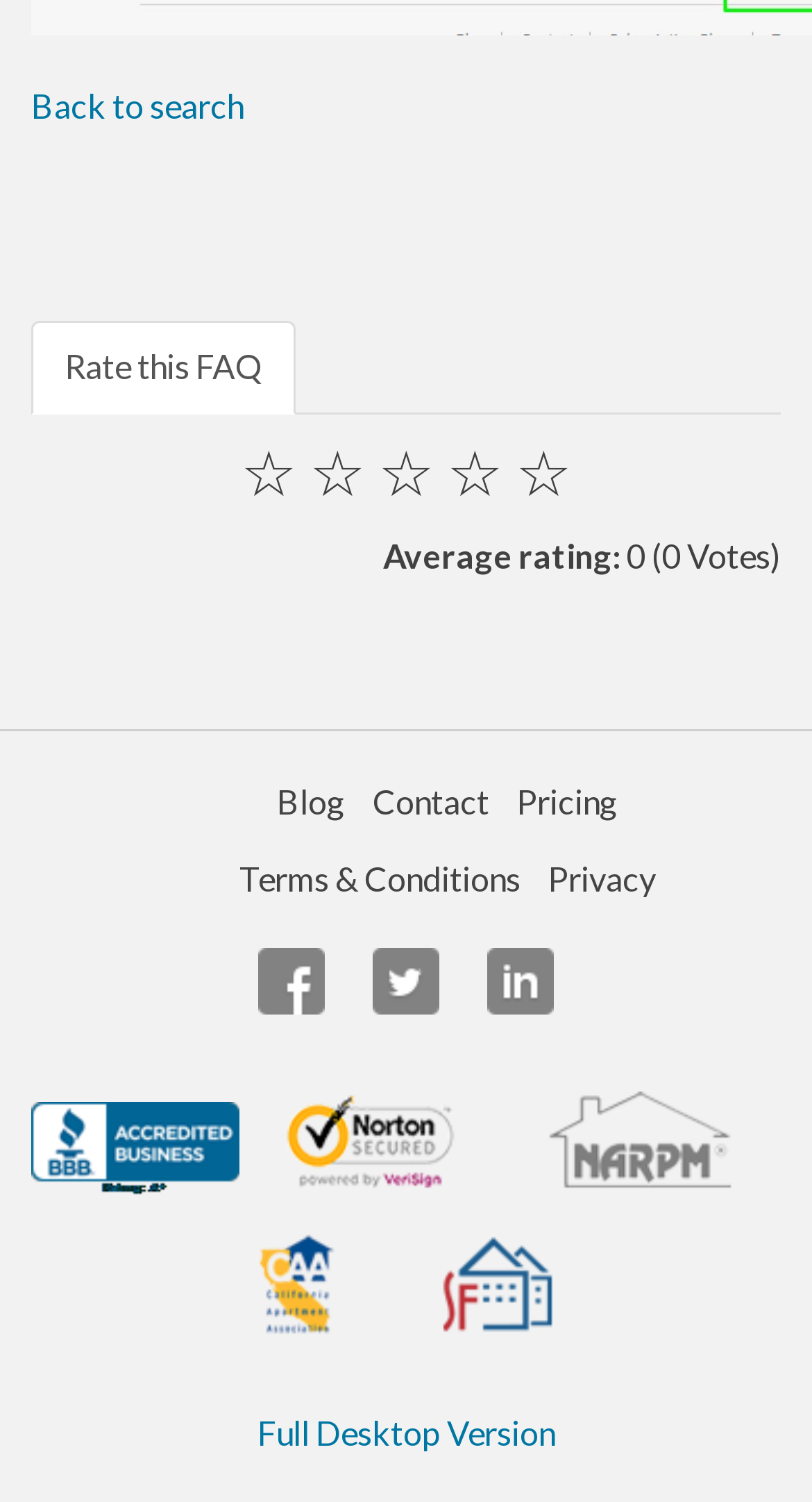Please locate the bounding box coordinates of the element that needs to be clicked to achieve the following instruction: "Visit the blog". The coordinates should be four float numbers between 0 and 1, i.e., [left, top, right, bottom].

[0.328, 0.52, 0.438, 0.546]